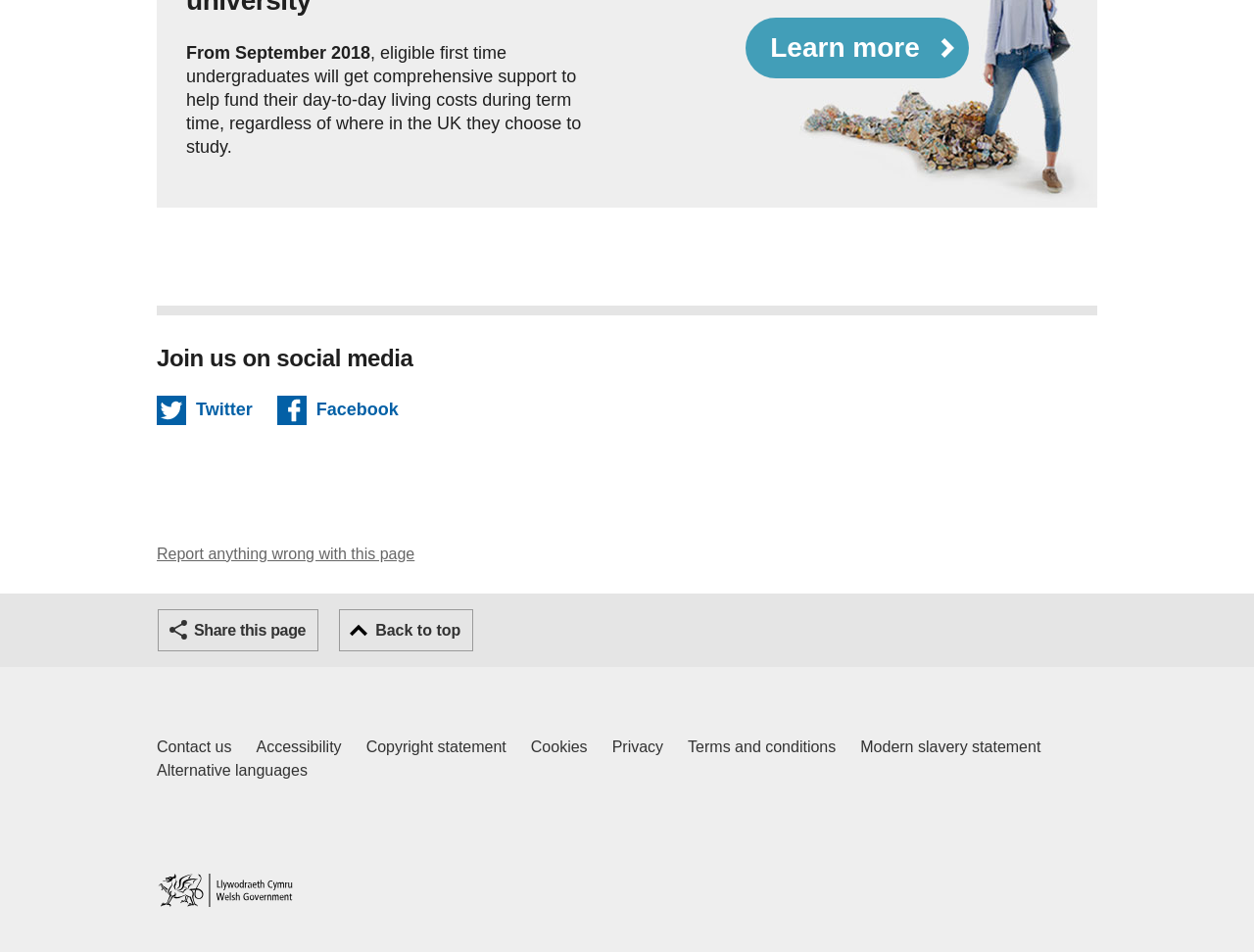Based on the element description: "Accessibility", identify the UI element and provide its bounding box coordinates. Use four float numbers between 0 and 1, [left, top, right, bottom].

[0.204, 0.773, 0.272, 0.798]